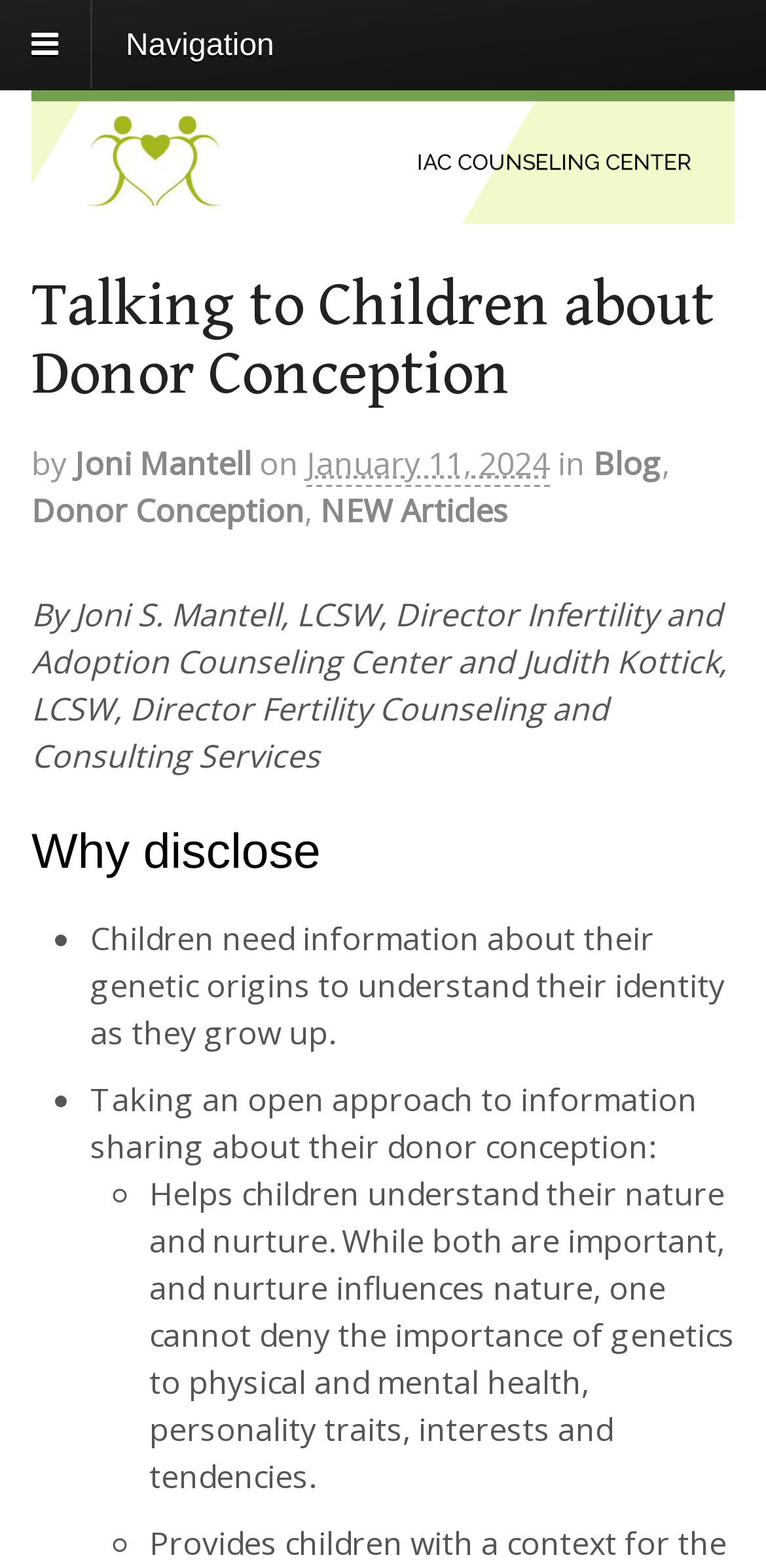Locate the UI element described by Blog in the provided webpage screenshot. Return the bounding box coordinates in the format (top-left x, top-left y, bottom-right x, bottom-right y), ensuring all values are between 0 and 1.

[0.774, 0.282, 0.864, 0.309]